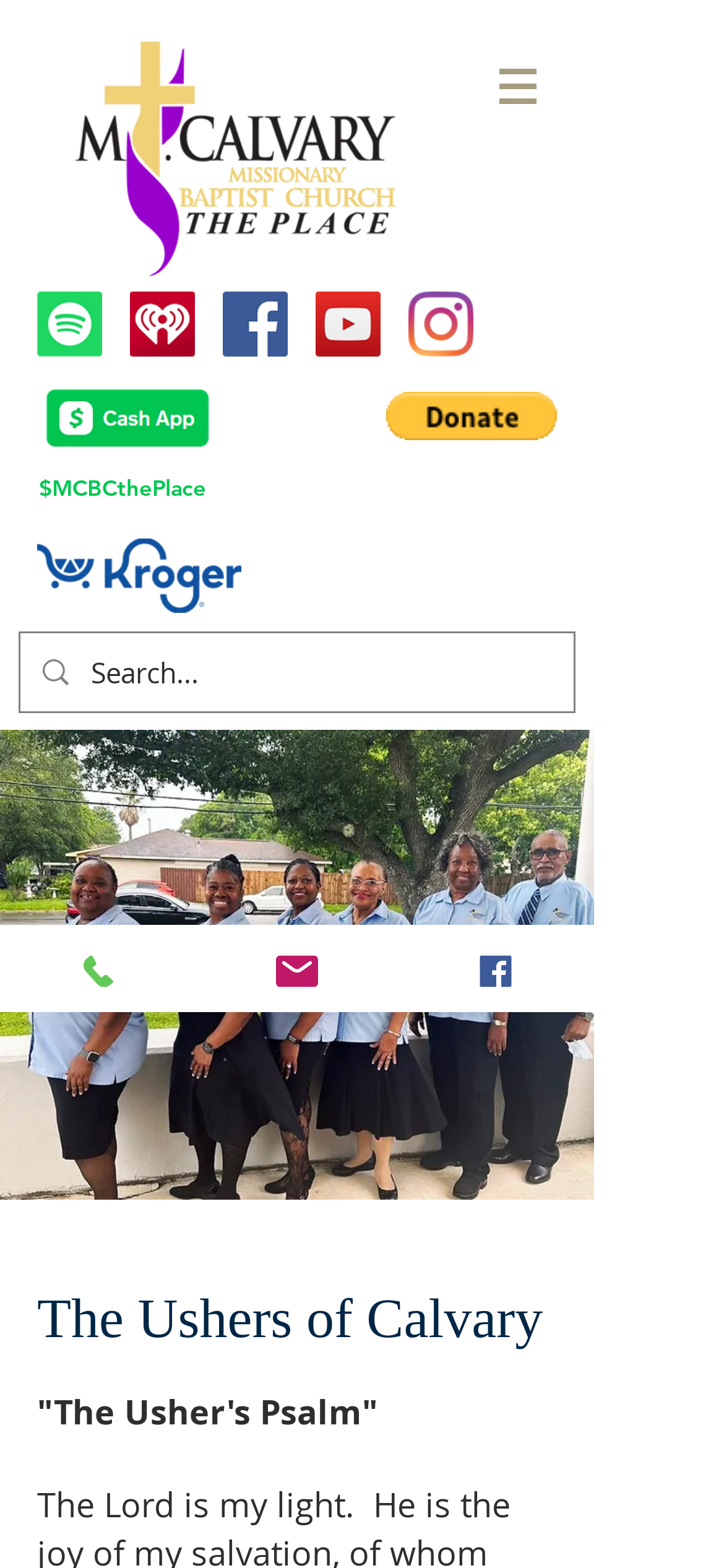Please determine the bounding box coordinates of the section I need to click to accomplish this instruction: "View the Kroger logo".

[0.051, 0.343, 0.333, 0.391]